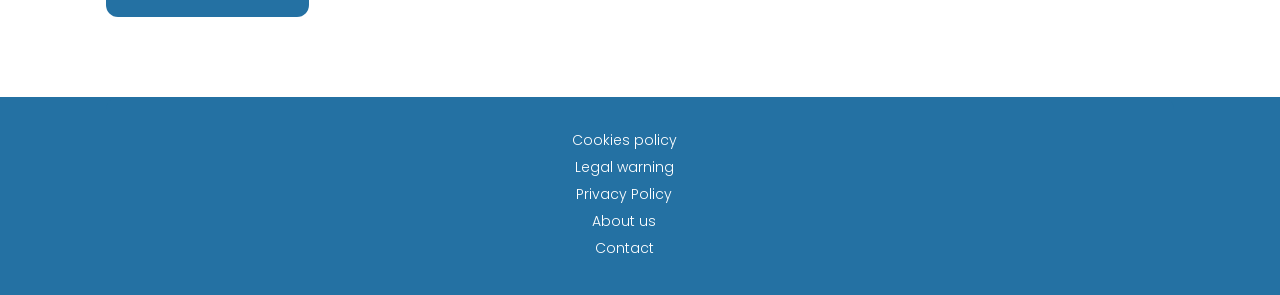Identify the bounding box coordinates of the HTML element based on this description: "Privacy Policy".

[0.45, 0.623, 0.525, 0.691]